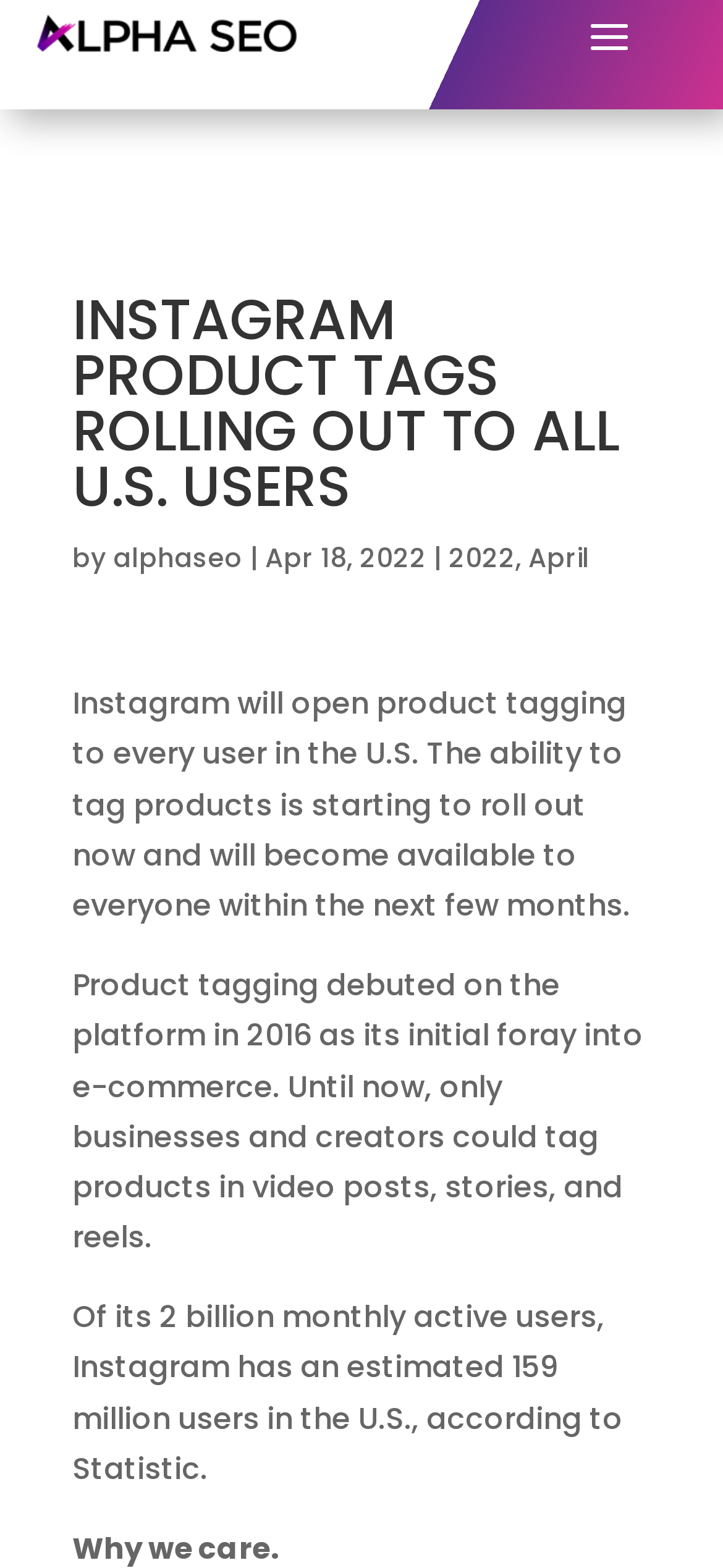Identify the bounding box for the given UI element using the description provided. Coordinates should be in the format (top-left x, top-left y, bottom-right x, bottom-right y) and must be between 0 and 1. Here is the description: alt="AlphaSEO"

[0.05, 0.009, 0.409, 0.033]